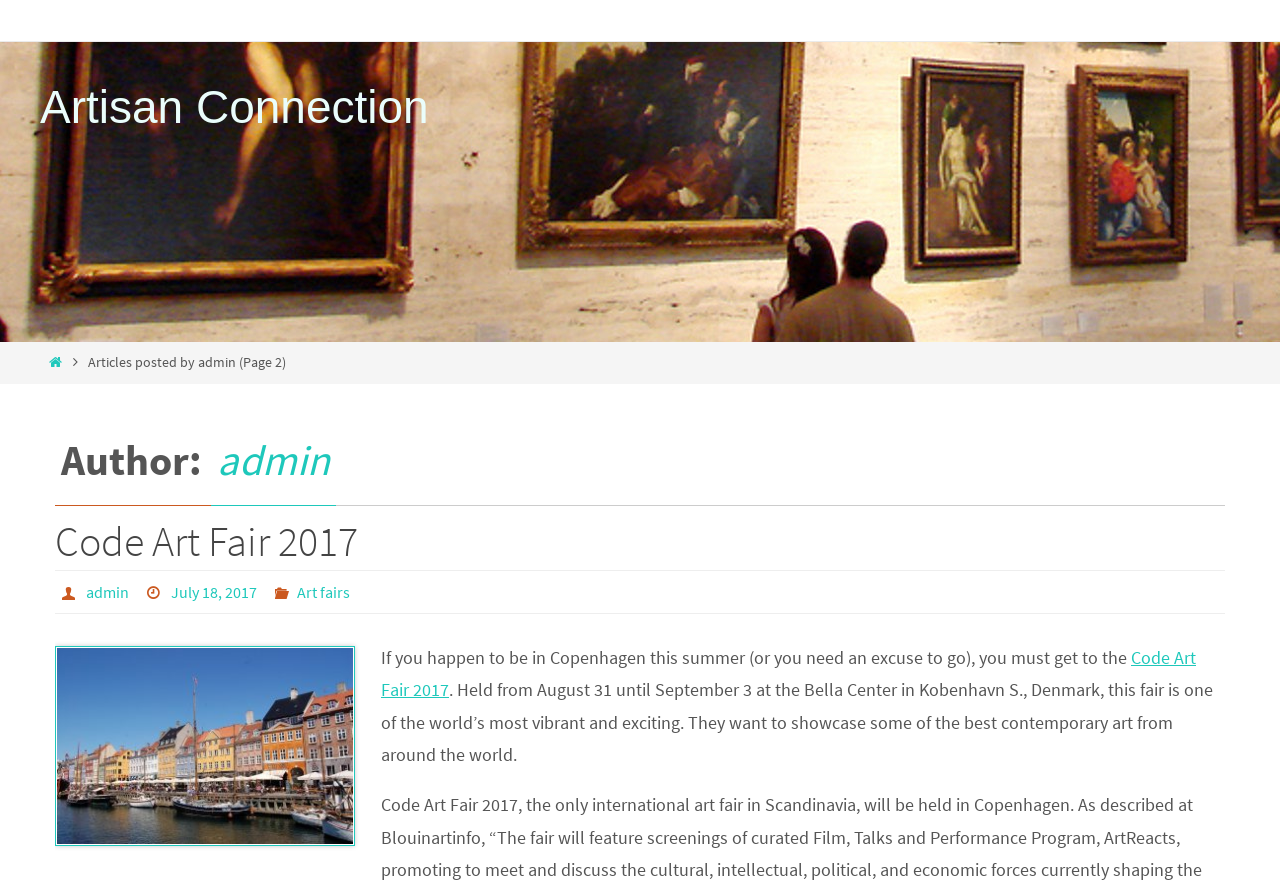Locate the bounding box coordinates of the item that should be clicked to fulfill the instruction: "read article about Code Art Fair 2017".

[0.043, 0.582, 0.28, 0.641]